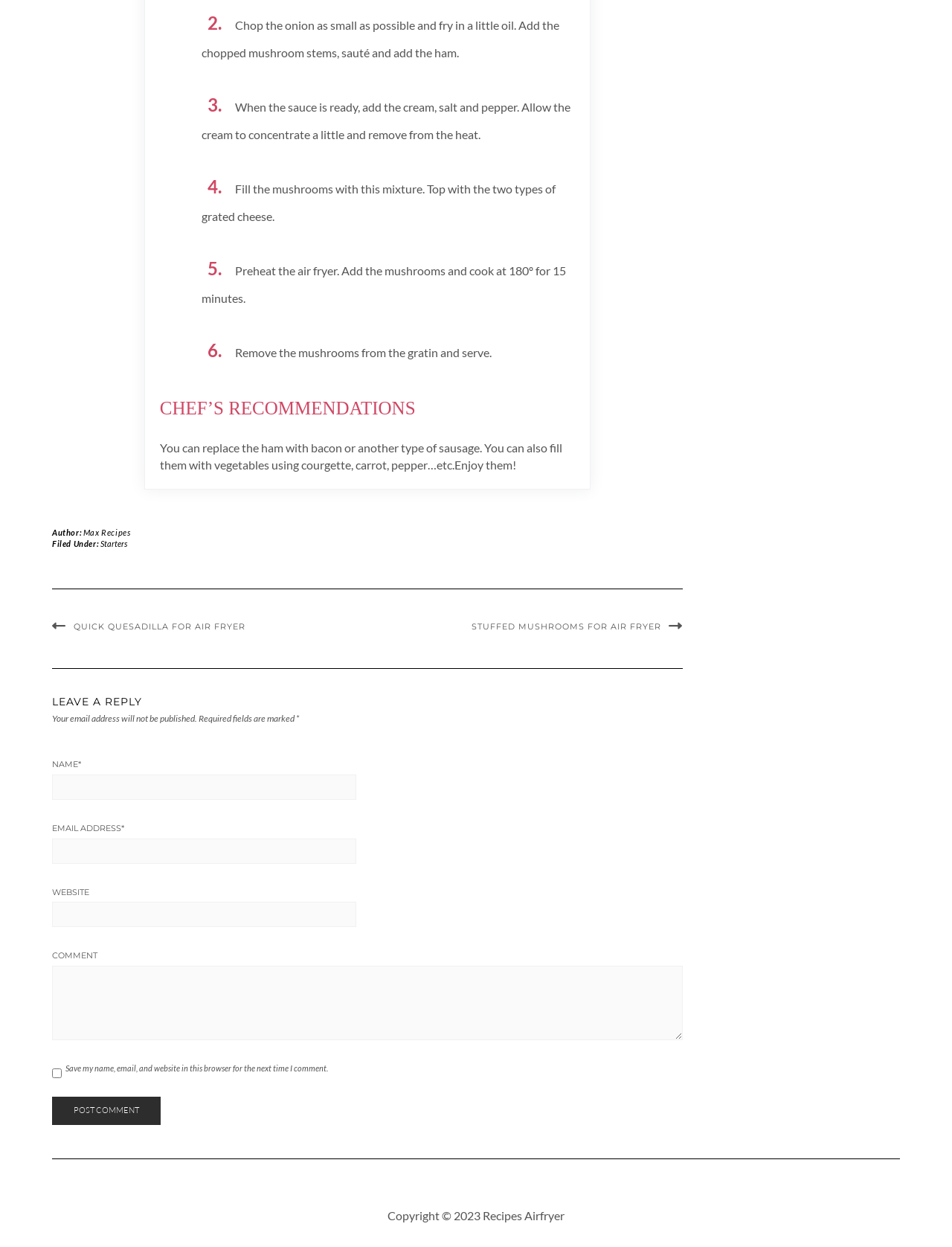Locate the bounding box of the UI element based on this description: "Max Recipes". Provide four float numbers between 0 and 1 as [left, top, right, bottom].

[0.087, 0.423, 0.137, 0.431]